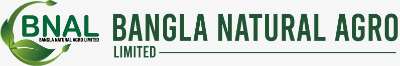Give a meticulous account of what the image depicts.

The image displays the logo of Bangla Natural Agro Limited, prominently featuring the letters "BNAL" alongside the full name of the company. The logo is designed with a green color scheme that symbolizes freshness and nature, reflecting the company’s focus on natural products. The modern font used for "Bangla Natural" is bold and clear, emphasizing the brand's identity. Below the brand name, the word "LIMITED" is written in a smaller font, reinforcing the company's corporate status while maintaining a professional appearance. The overall design conveys a sense of trustworthiness and commitment to quality, suitable for a company engaged in natural agro-products.